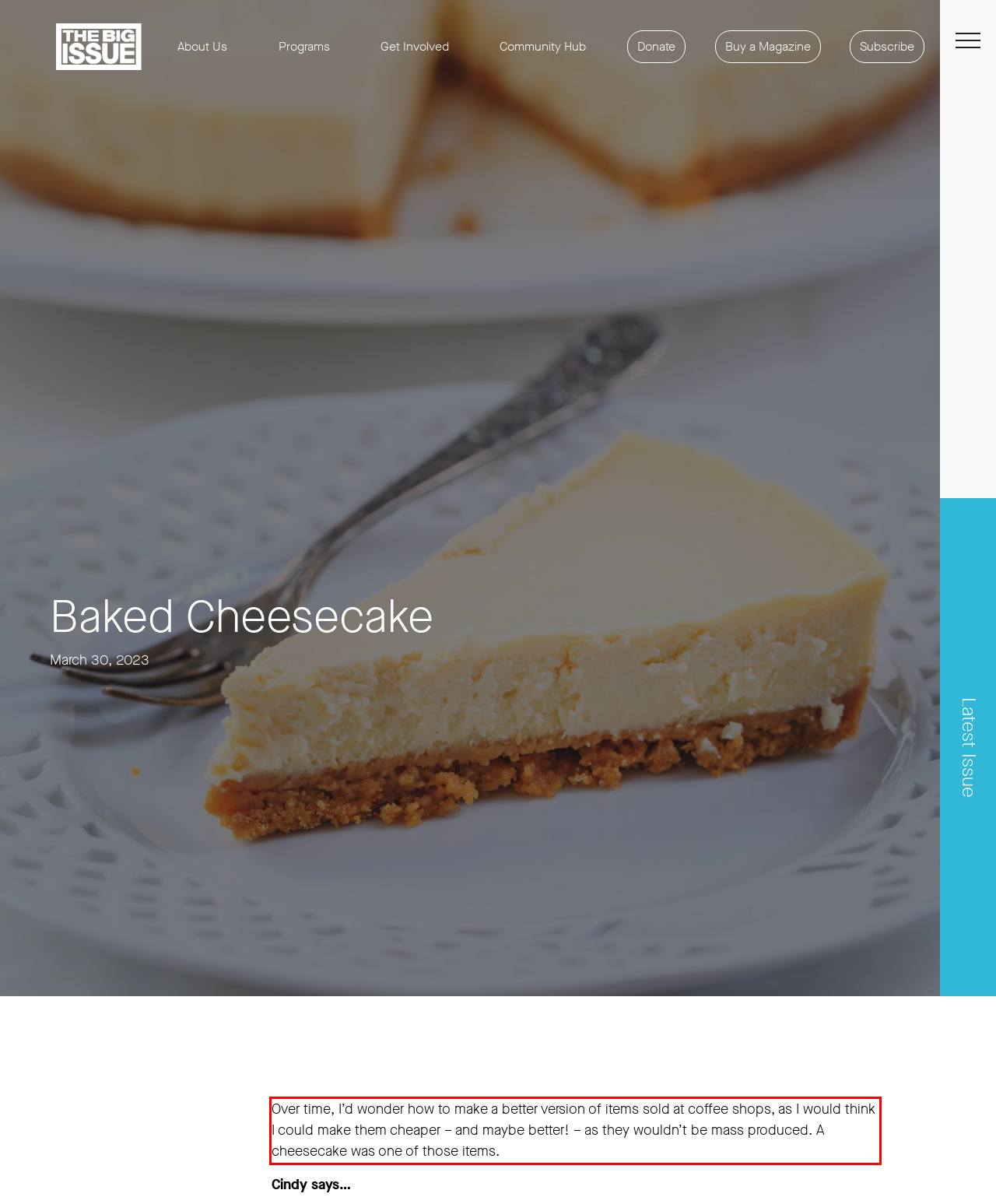Please perform OCR on the UI element surrounded by the red bounding box in the given webpage screenshot and extract its text content.

Over time, I’d wonder how to make a better version of items sold at coffee shops, as I would think I could make them cheaper – and maybe better! – as they wouldn’t be mass produced. A cheesecake was one of those items.